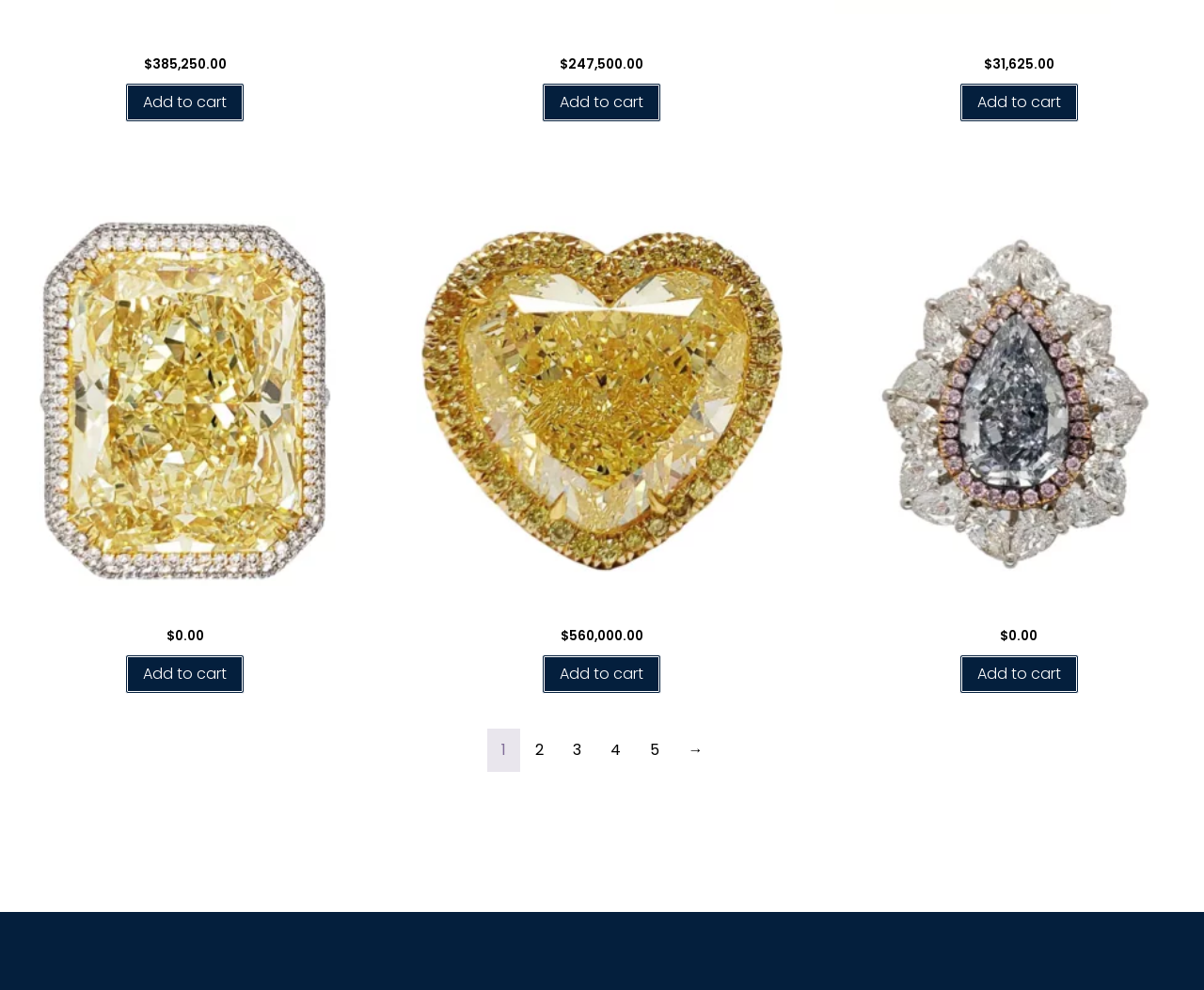Calculate the bounding box coordinates of the UI element given the description: "R0410 $0.00".

[0.0, 0.218, 0.307, 0.652]